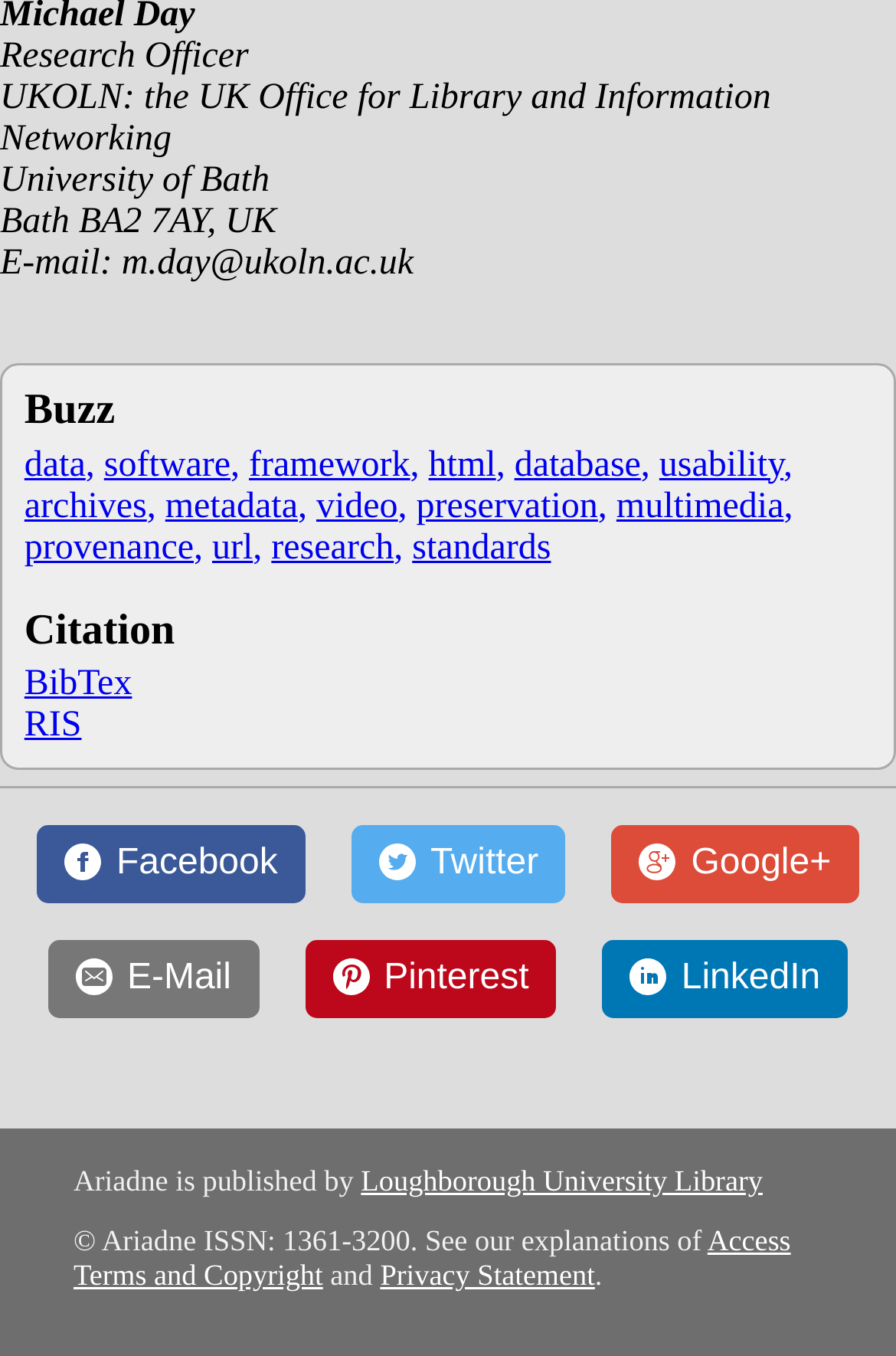Please locate the clickable area by providing the bounding box coordinates to follow this instruction: "click on data".

[0.027, 0.328, 0.106, 0.357]